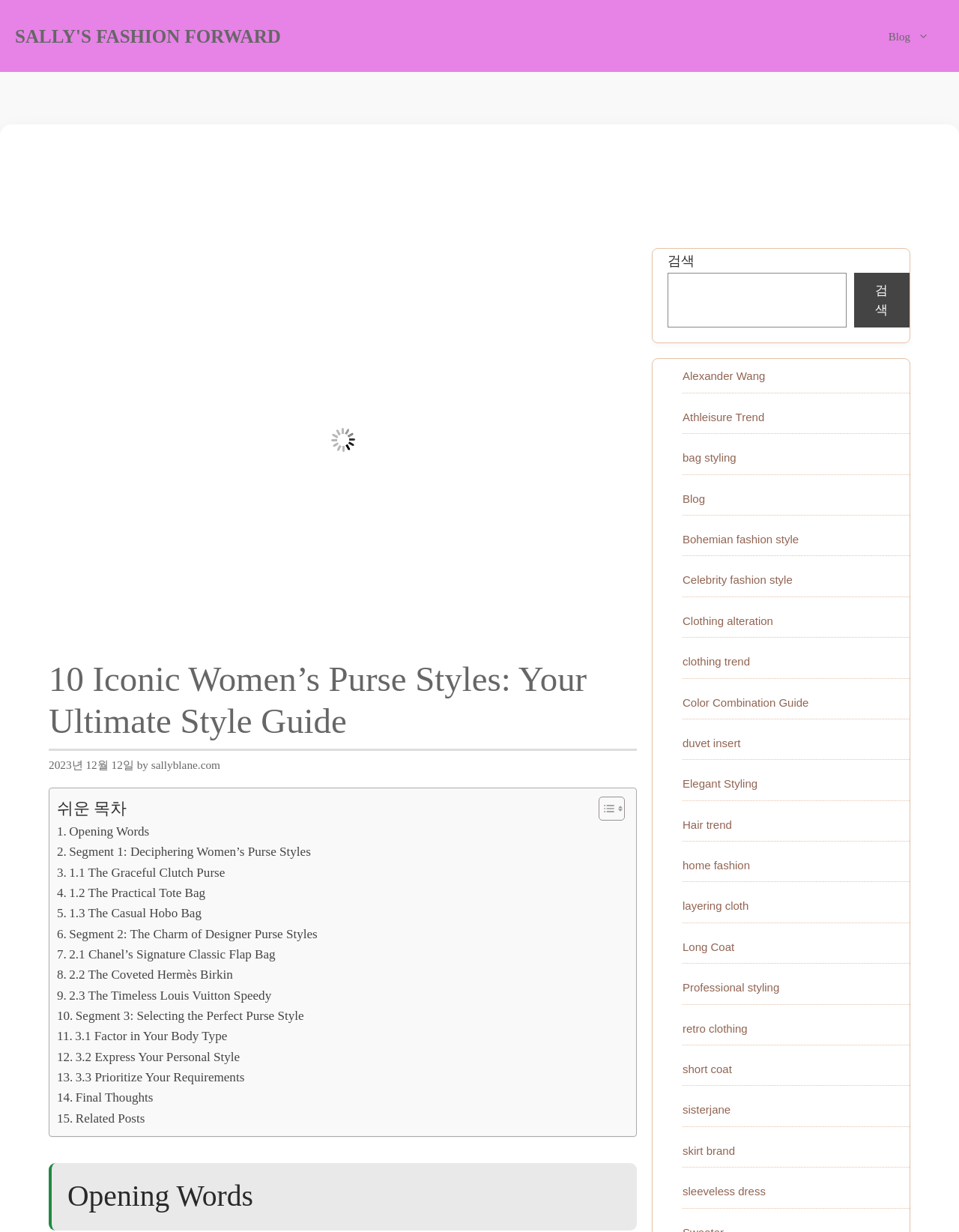Find the bounding box coordinates of the element I should click to carry out the following instruction: "Click on the 'NEXT PCD Pharma Franchise in Maharashtra | Plenum Biotech' link".

None